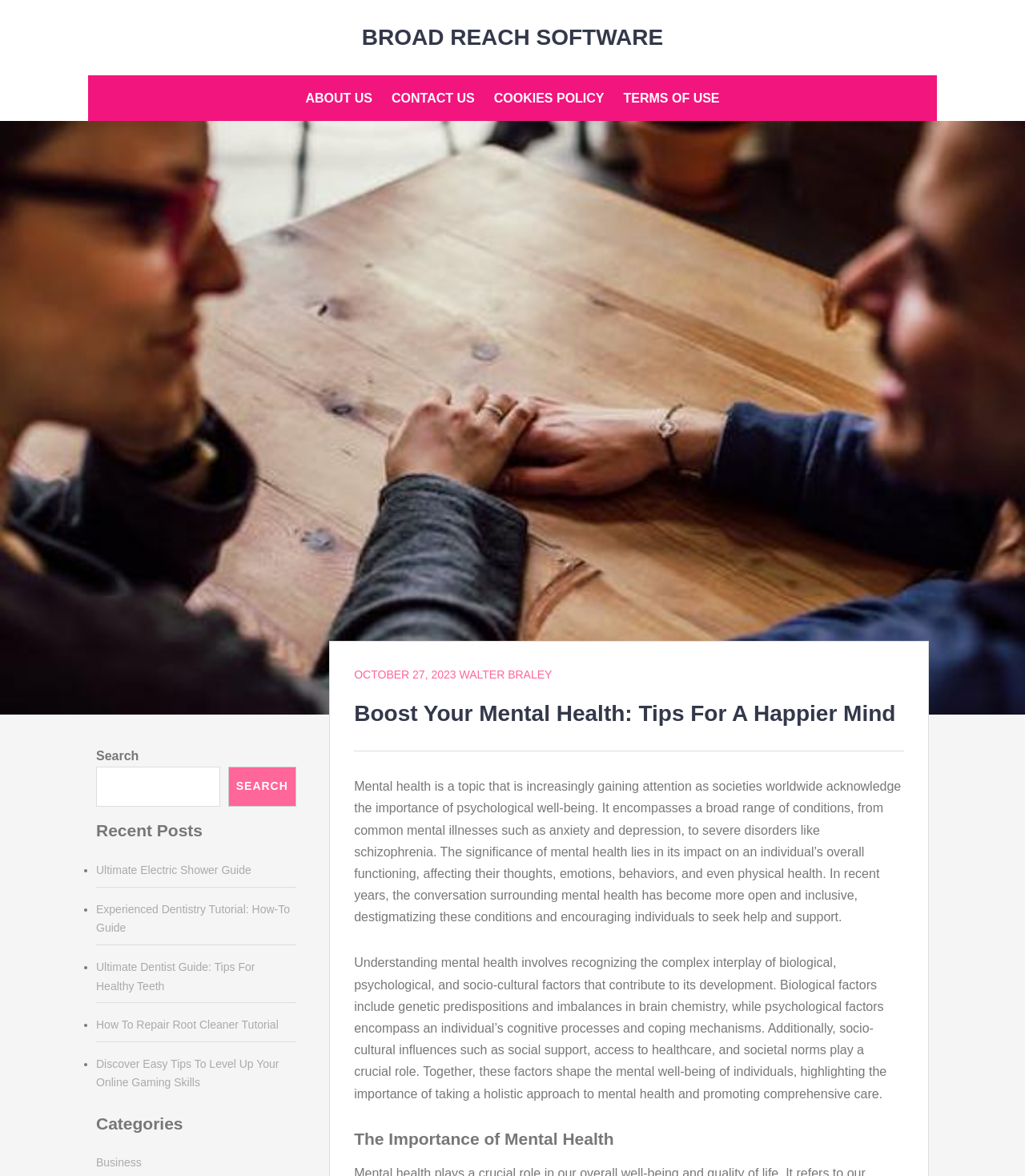Please find the bounding box coordinates (top-left x, top-left y, bottom-right x, bottom-right y) in the screenshot for the UI element described as follows: Ultimate Electric Shower Guide

[0.094, 0.734, 0.245, 0.745]